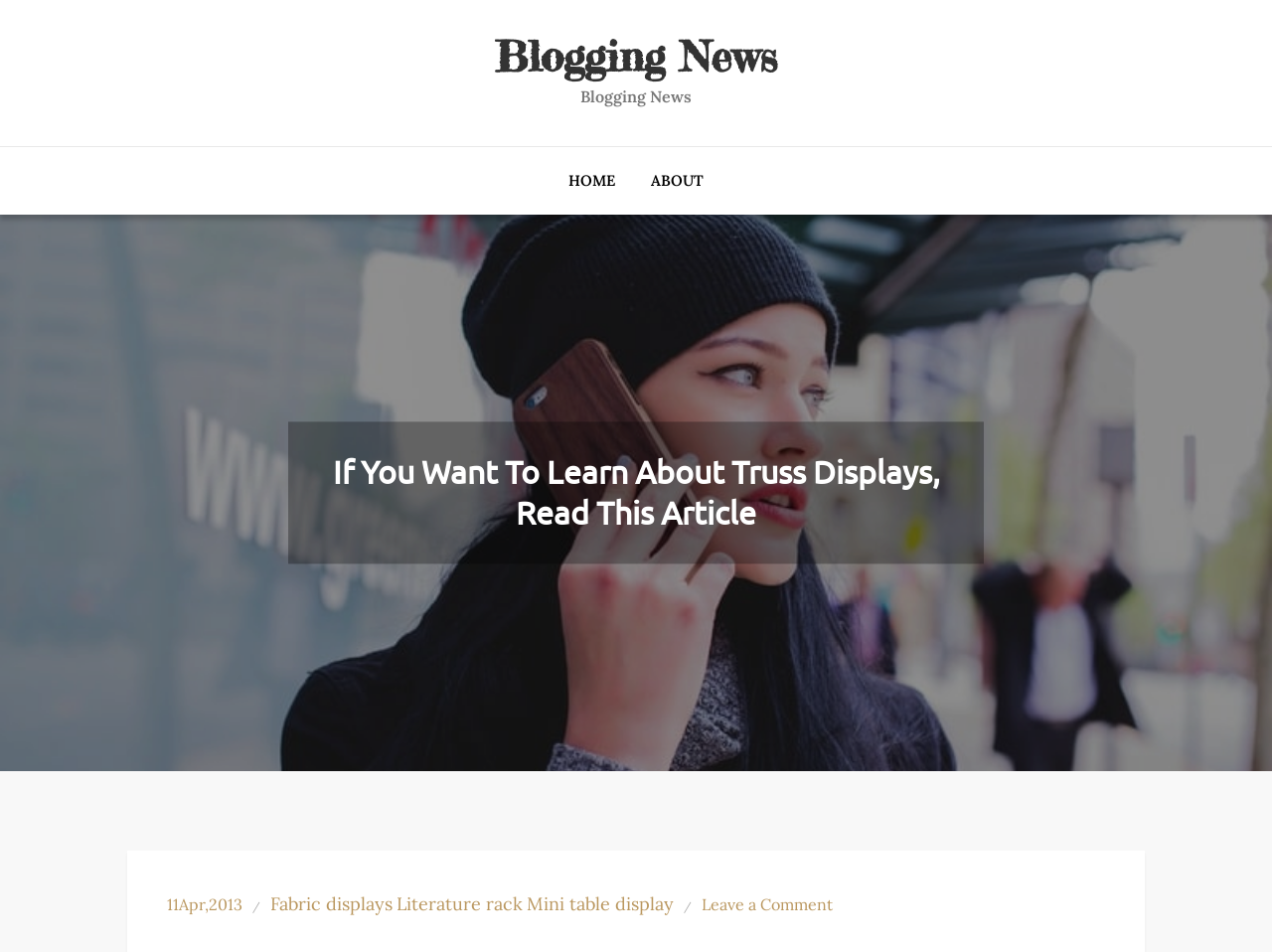Could you indicate the bounding box coordinates of the region to click in order to complete this instruction: "learn about fabric displays".

[0.212, 0.935, 0.309, 0.964]